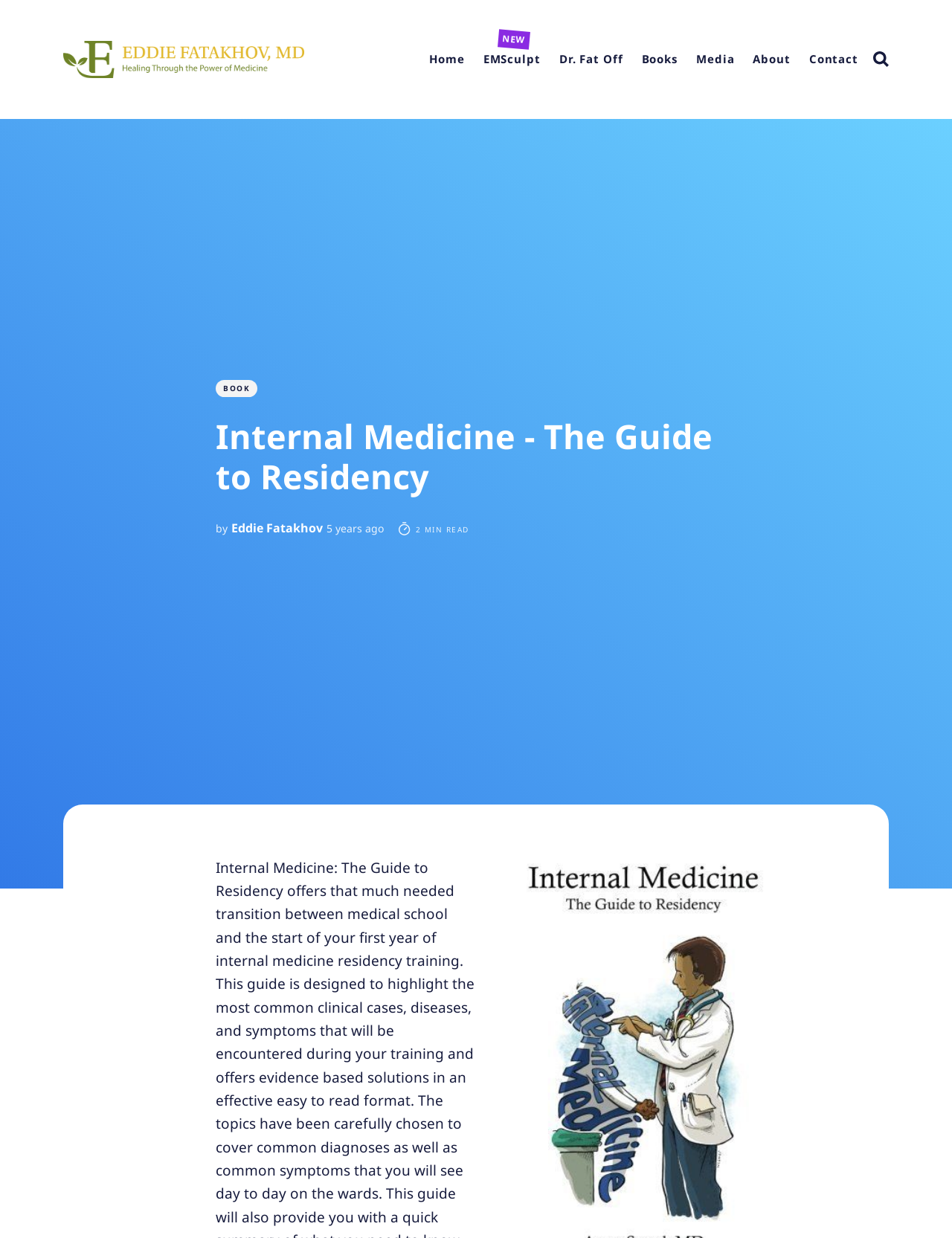Utilize the details in the image to give a detailed response to the question: How long does it take to read the content?

I obtained the answer by looking at the StaticText element with the text '2 MIN READ' which indicates the time required to read the content.